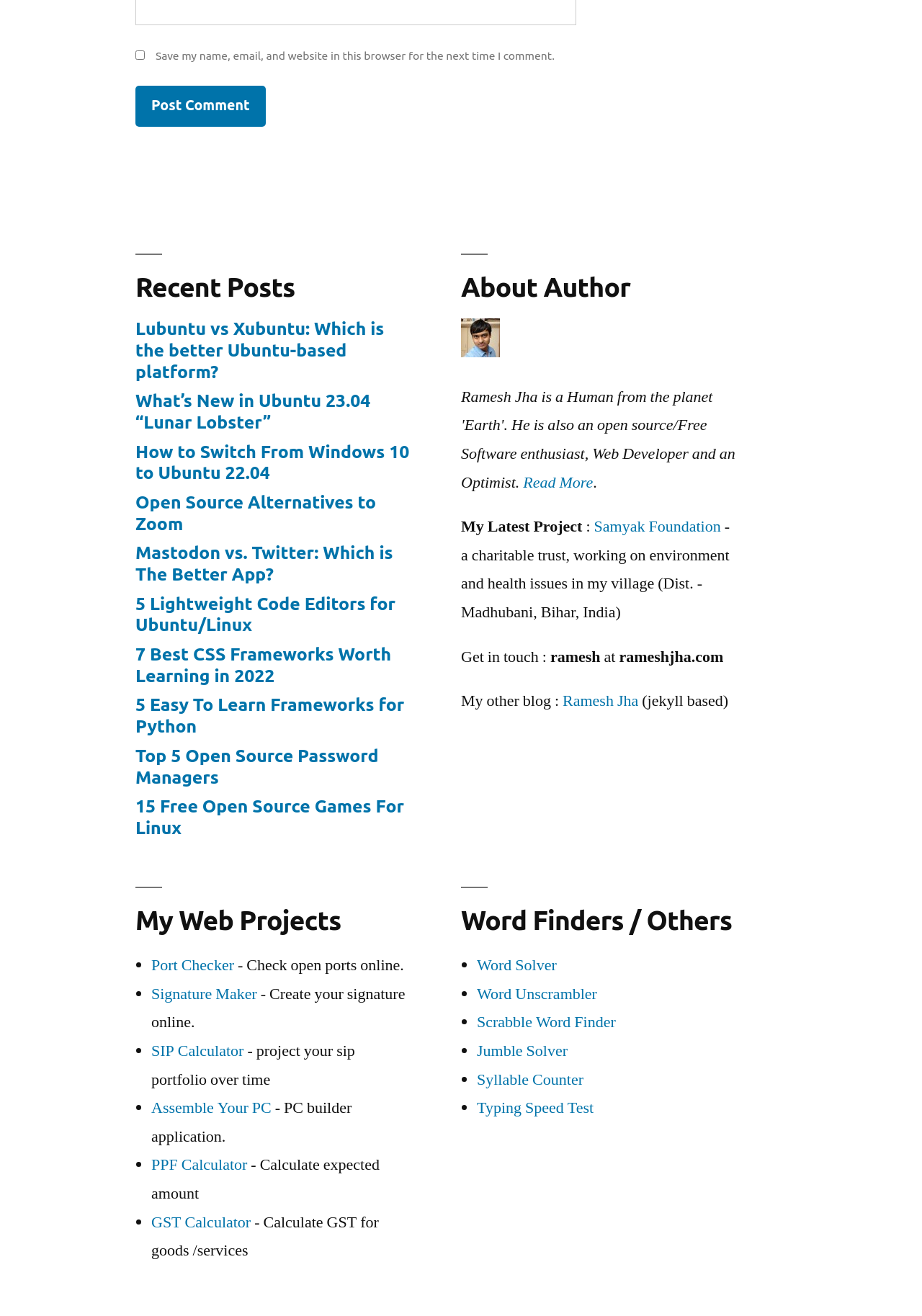Identify the bounding box coordinates of the element that should be clicked to fulfill this task: "Use the Word Solver". The coordinates should be provided as four float numbers between 0 and 1, i.e., [left, top, right, bottom].

[0.517, 0.726, 0.604, 0.741]